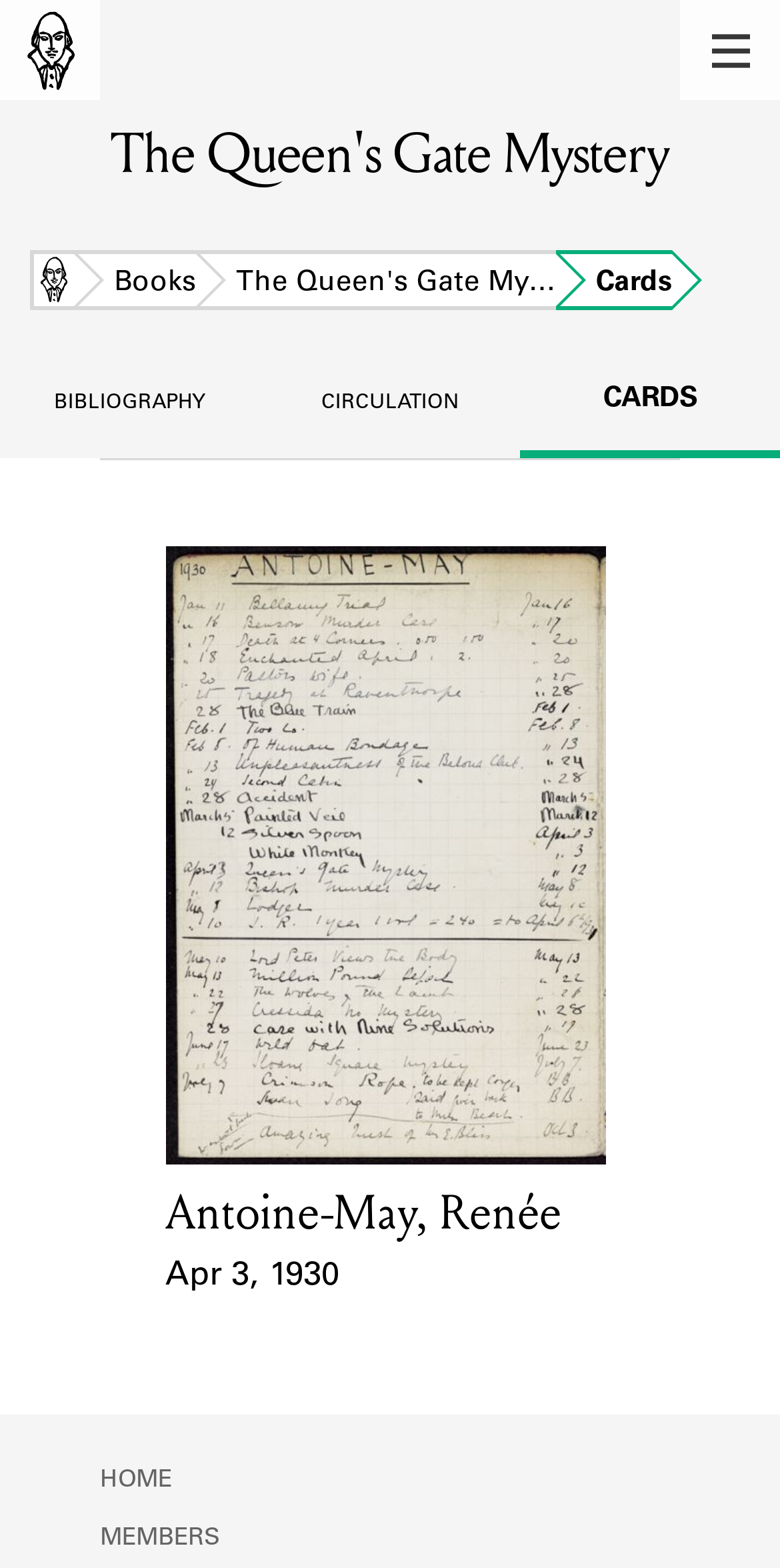What is the event date of the 1930 lending card?
Answer the question with a single word or phrase derived from the image.

Apr 3, 1930